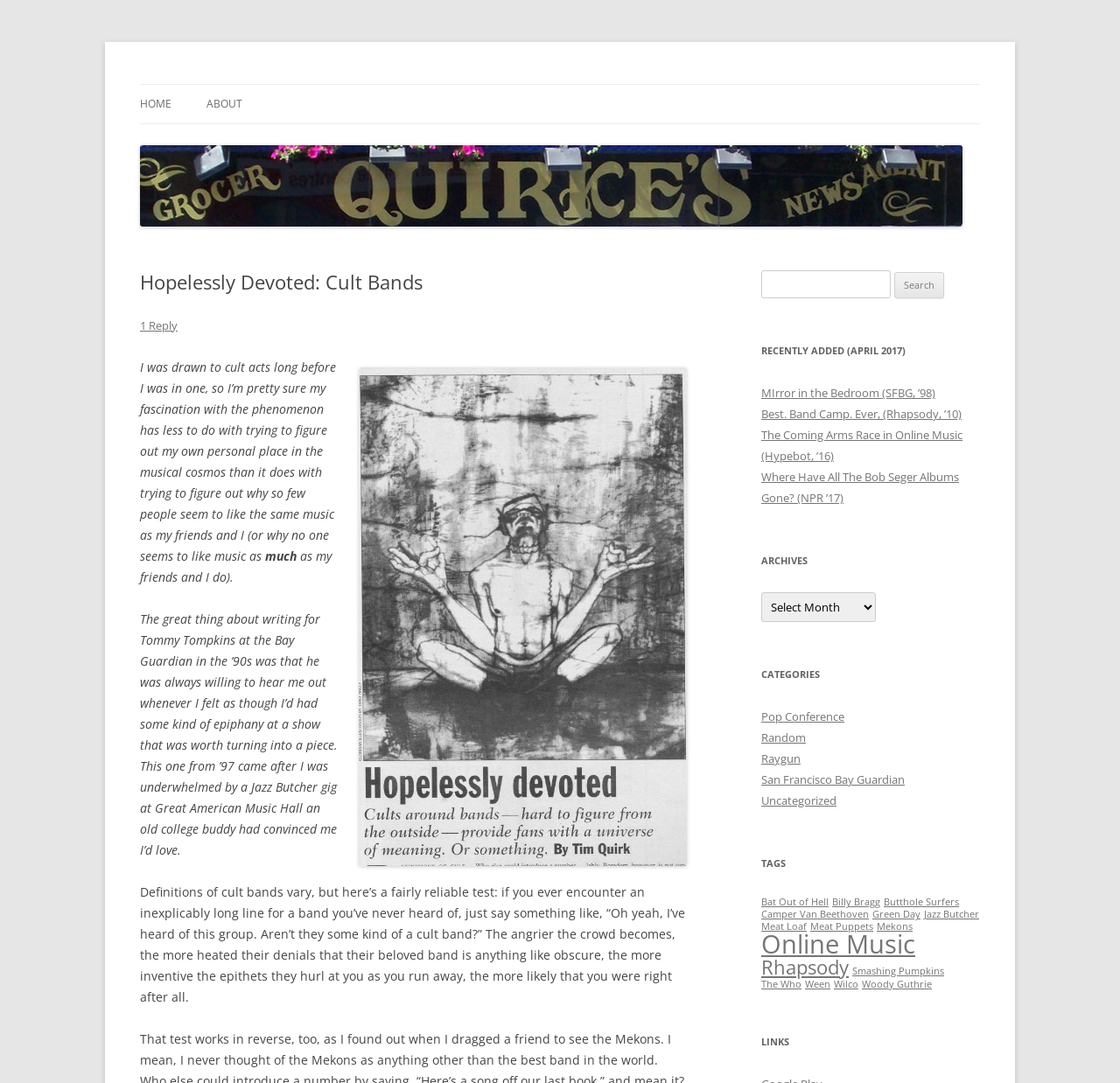Please identify the bounding box coordinates of the element that needs to be clicked to perform the following instruction: "Search for something".

[0.68, 0.25, 0.875, 0.276]